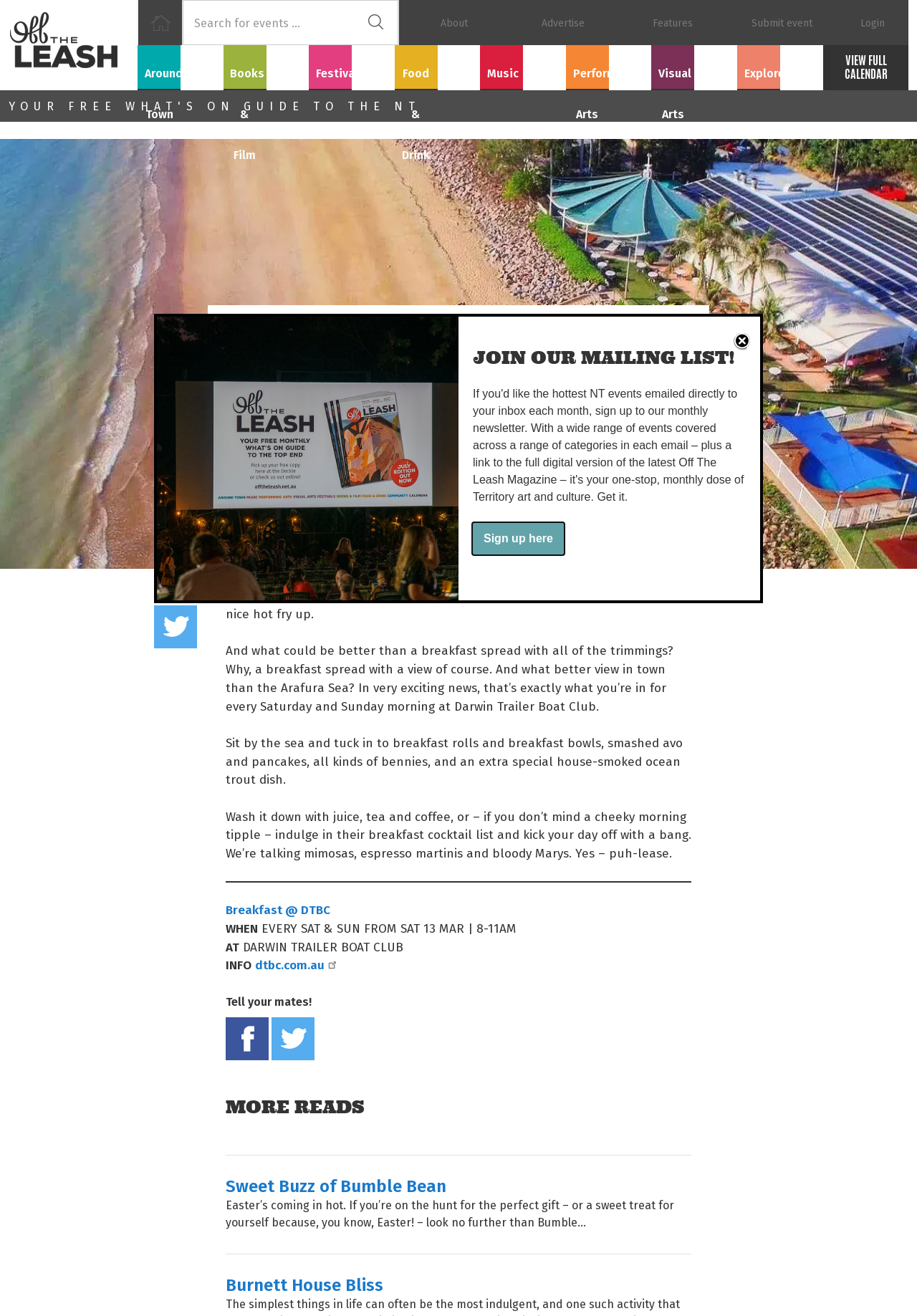Based on the element description View full calendar, identify the bounding box of the UI element in the given webpage screenshot. The coordinates should be in the format (top-left x, top-left y, bottom-right x, bottom-right y) and must be between 0 and 1.

[0.898, 0.034, 0.991, 0.069]